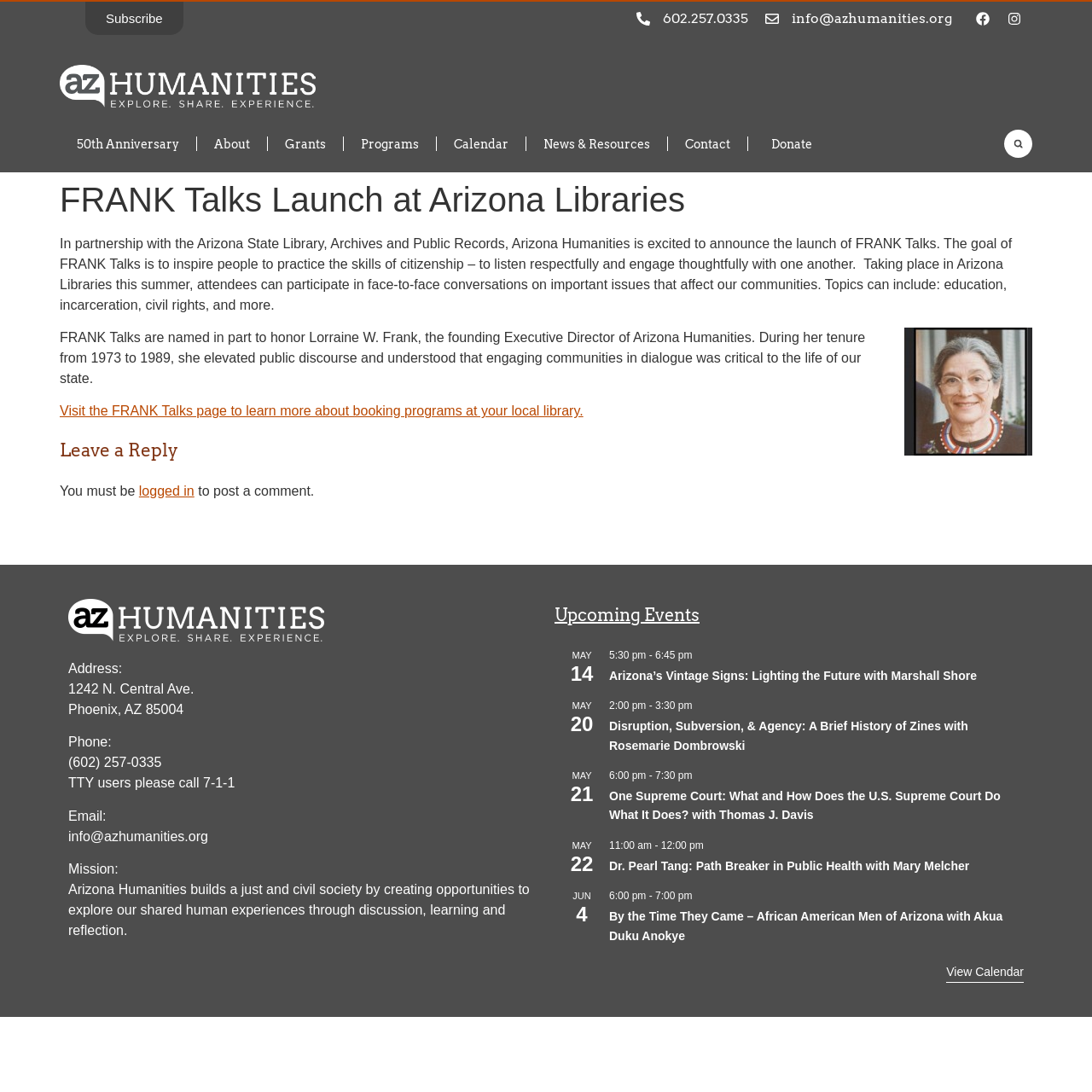Give an in-depth explanation of the webpage layout and content.

The webpage is about FRANK Talks, a program that inspires people to practice the skills of citizenship through face-to-face conversations on important issues that affect communities. The program is launched in partnership with the Arizona State Library, Archives and Public Records, and Arizona Humanities.

At the top of the page, there are several links to social media platforms, including Facebook and Instagram, as well as a search bar. Below this, there is a navigation menu with links to various pages, including "50th Anniversary", "About", "Grants", "Programs", "Calendar", "News & Resources", "Contact", and "Donate".

The main content of the page is divided into several sections. The first section introduces FRANK Talks, explaining its goal and purpose. There is a heading "FRANK Talks Launch at Arizona Libraries" followed by a paragraph of text that describes the program. Below this, there is an image of Lorraine Frank, the founding Executive Director of Arizona Humanities, and a paragraph of text that honors her legacy.

The next section provides more information about FRANK Talks, including a link to visit the FRANK Talks page to learn more about booking programs at local libraries. Below this, there is a heading "Leave a Reply" followed by a section for users to post comments.

On the right side of the page, there is a section that displays the organization's address, phone number, and email. Below this, there is a section that displays the organization's mission statement.

Further down the page, there is a section titled "Upcoming Events" that lists several events, including "Arizona’s Vintage Signs: Lighting the Future with Marshall Shore", "Disruption, Subversion, & Agency: A Brief History of Zines with Rosemarie Dombrowski", and "One Supreme Court: What and How Does the U.S. Supreme Court Do What It Does? with Thomas J. Davis". Each event is listed with its date, time, and a brief description.